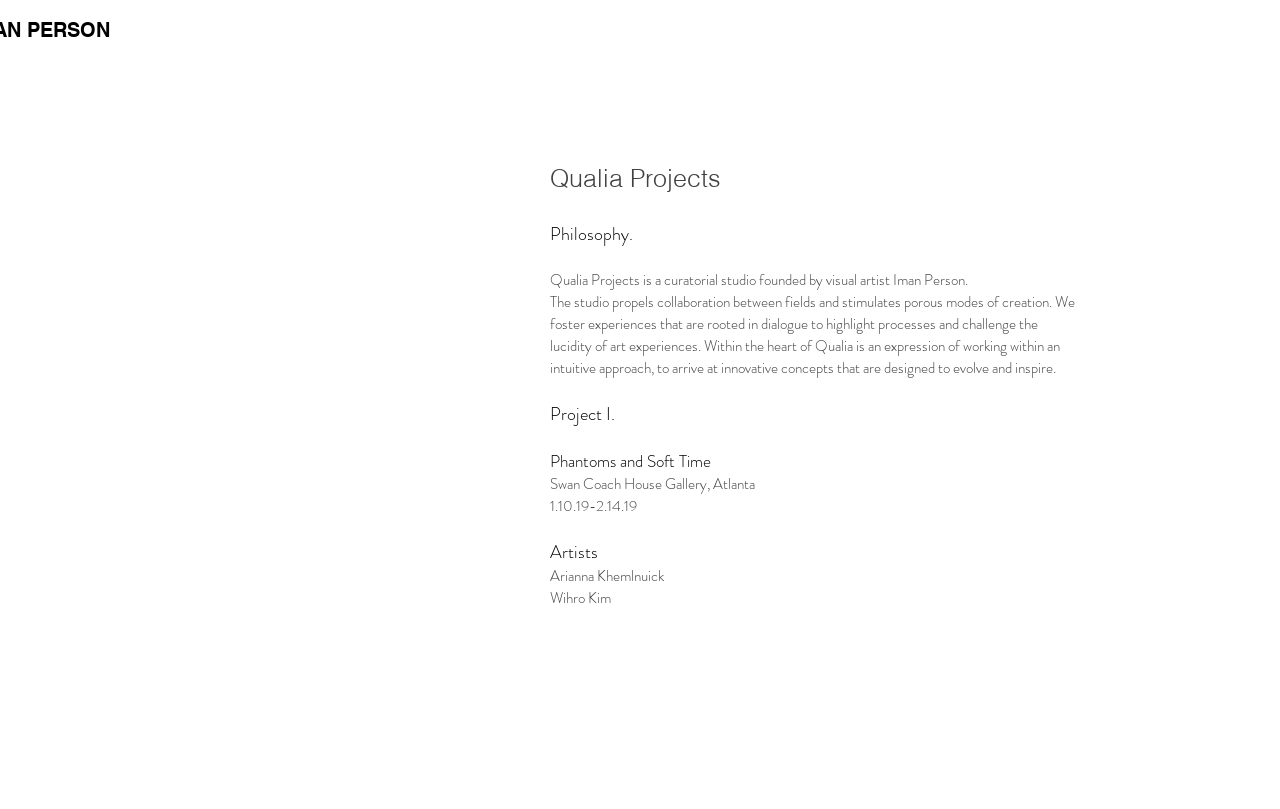Respond to the question with just a single word or phrase: 
When was the 'Phantoms and Soft Time' exhibition held?

1.10.19-2.14.19